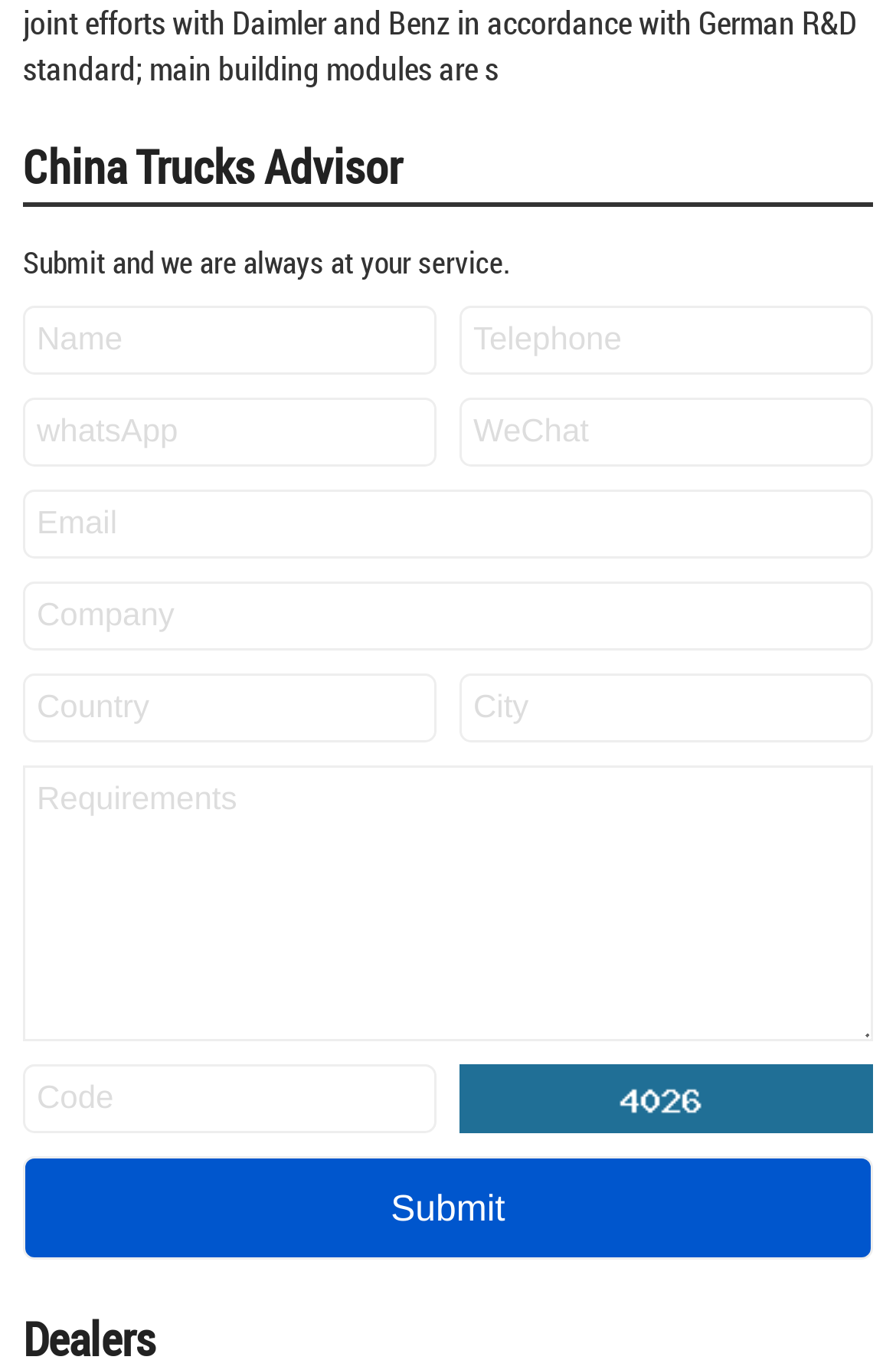Determine the bounding box coordinates of the region I should click to achieve the following instruction: "Vote". Ensure the bounding box coordinates are four float numbers between 0 and 1, i.e., [left, top, right, bottom].

None